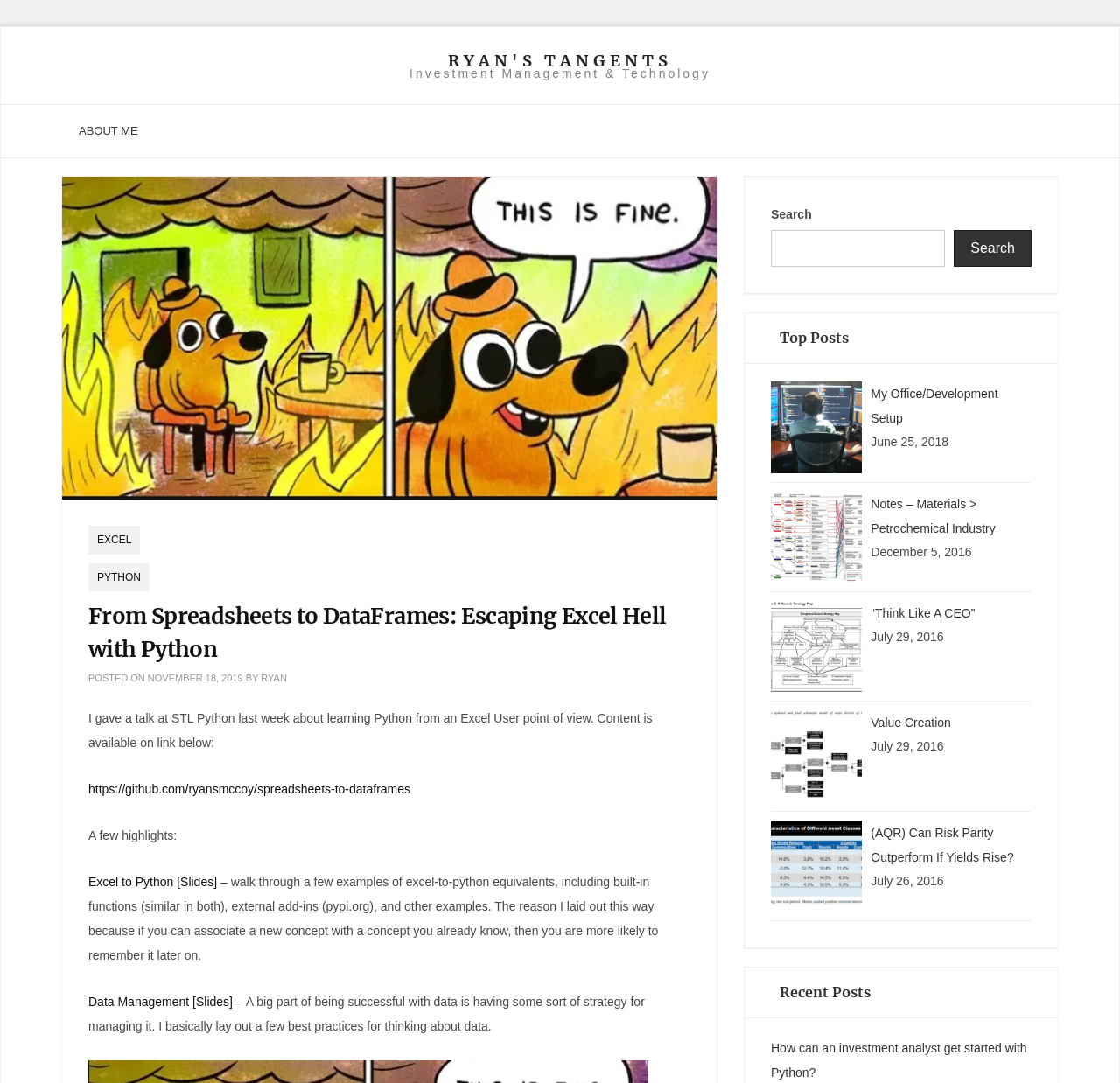Please look at the image and answer the question with a detailed explanation: What is the topic of the talk given by the author?

I found the answer by looking at the heading of the post, which mentions the topic of the talk as 'From Spreadsheets to DataFrames: Escaping Excel Hell with Python'.